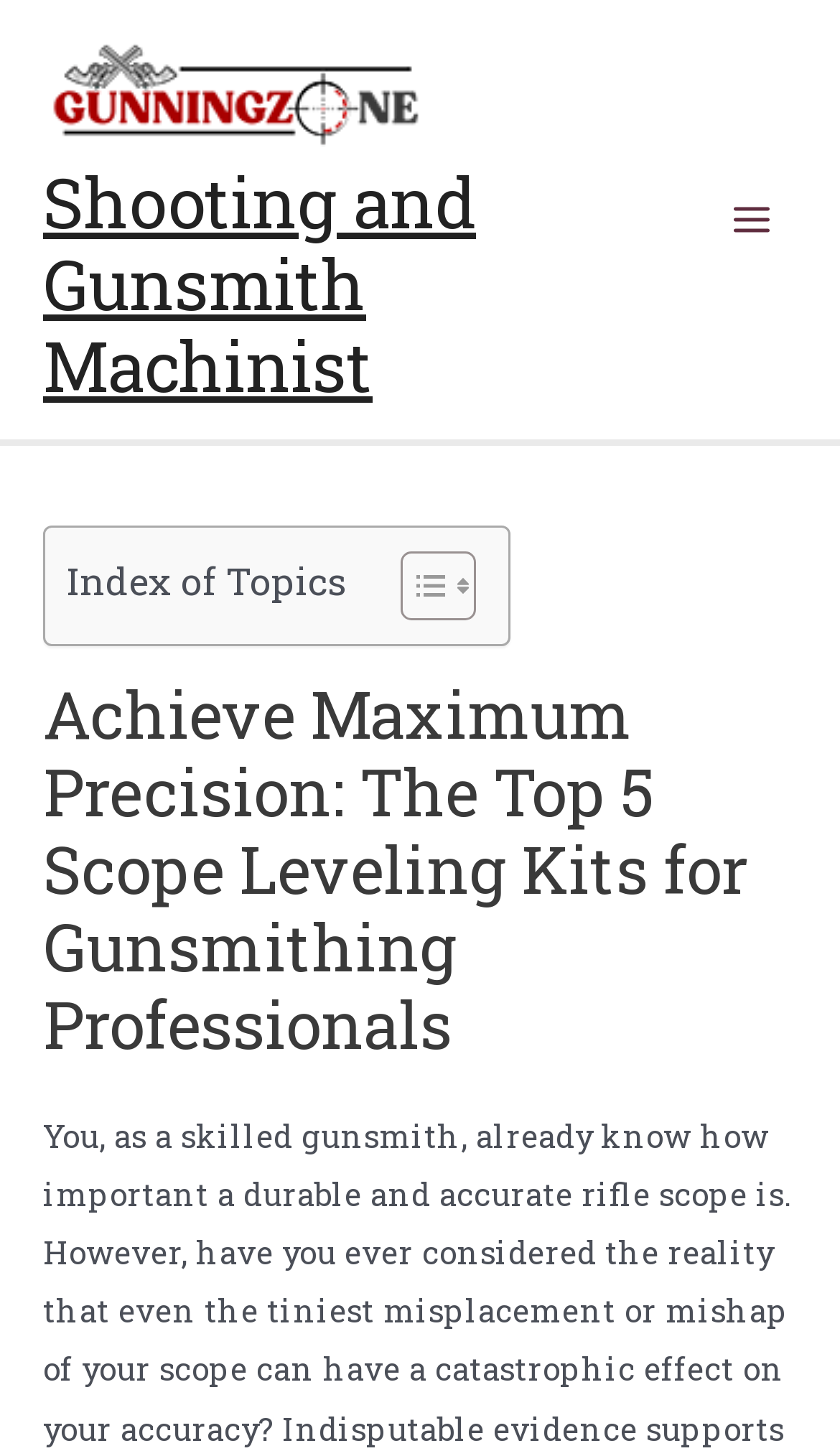How many topics are listed in the table of content?
Look at the image and answer the question with a single word or phrase.

1